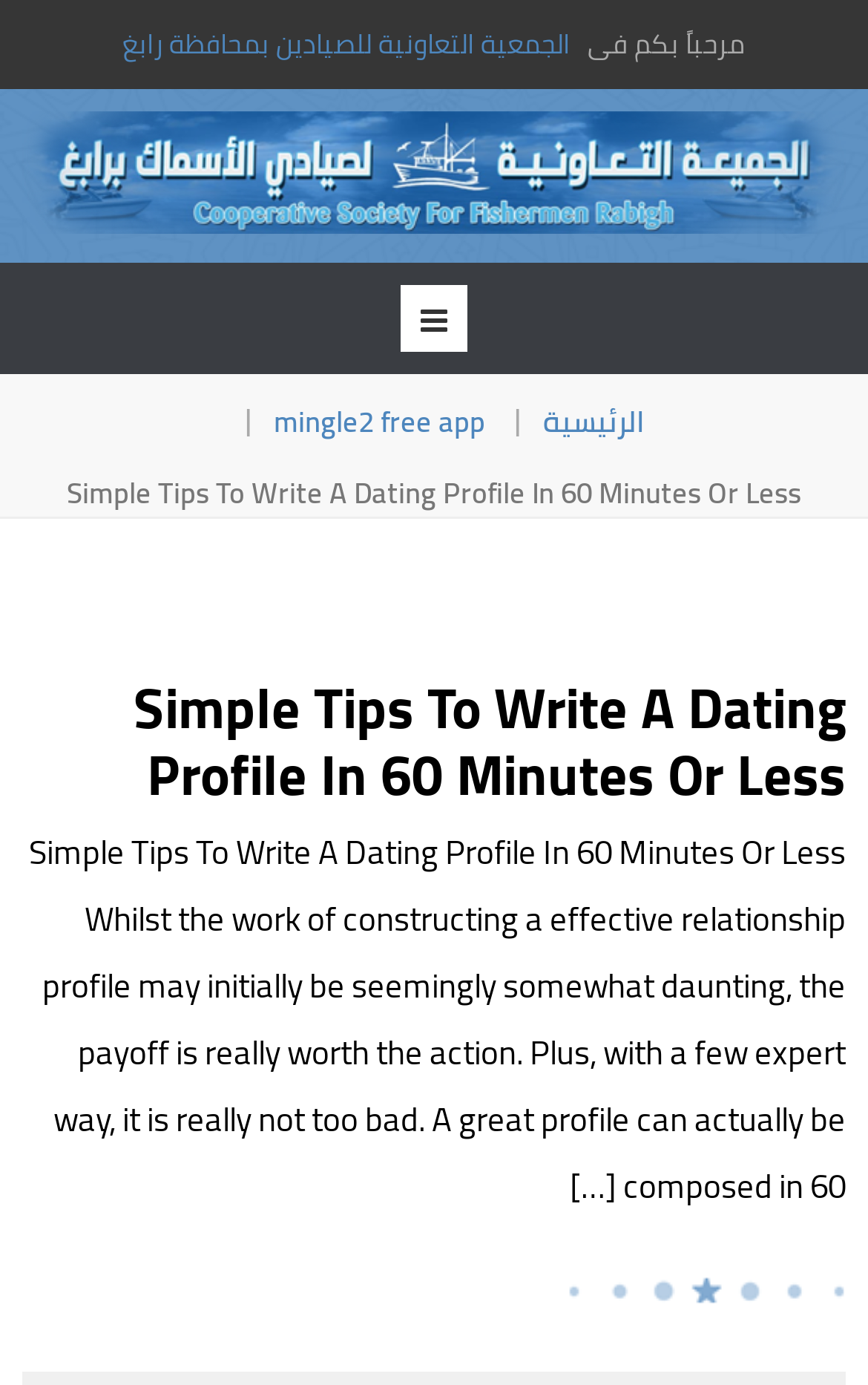Describe all the visual and textual components of the webpage comprehensively.

The webpage appears to be a blog post or article page. At the top, there is a welcome message "مرحباً بكم فى" (Welcome to) followed by a link to "الجمعية التعاونية للصيادين بمحافظة رابغ" (The Cooperative Association of Fishermen in Rabigh Governorate) which is accompanied by an image. This link takes up most of the top section of the page.

Below this, there are two links side by side: "الرئيسية" (Home) and "mingle2 free app". These links are positioned roughly in the middle of the page, horizontally.

The main content of the page is a blog post titled "Simple Tips To Write A Dating Profile In 60 Minutes Or Less". This title is displayed prominently in a heading format. Below the title, there is a brief summary or introduction to the article, which discusses the importance of creating a effective relationship profile and how it can be achieved with expert guidance.

The article itself appears to be a lengthy text, taking up most of the bottom section of the page.